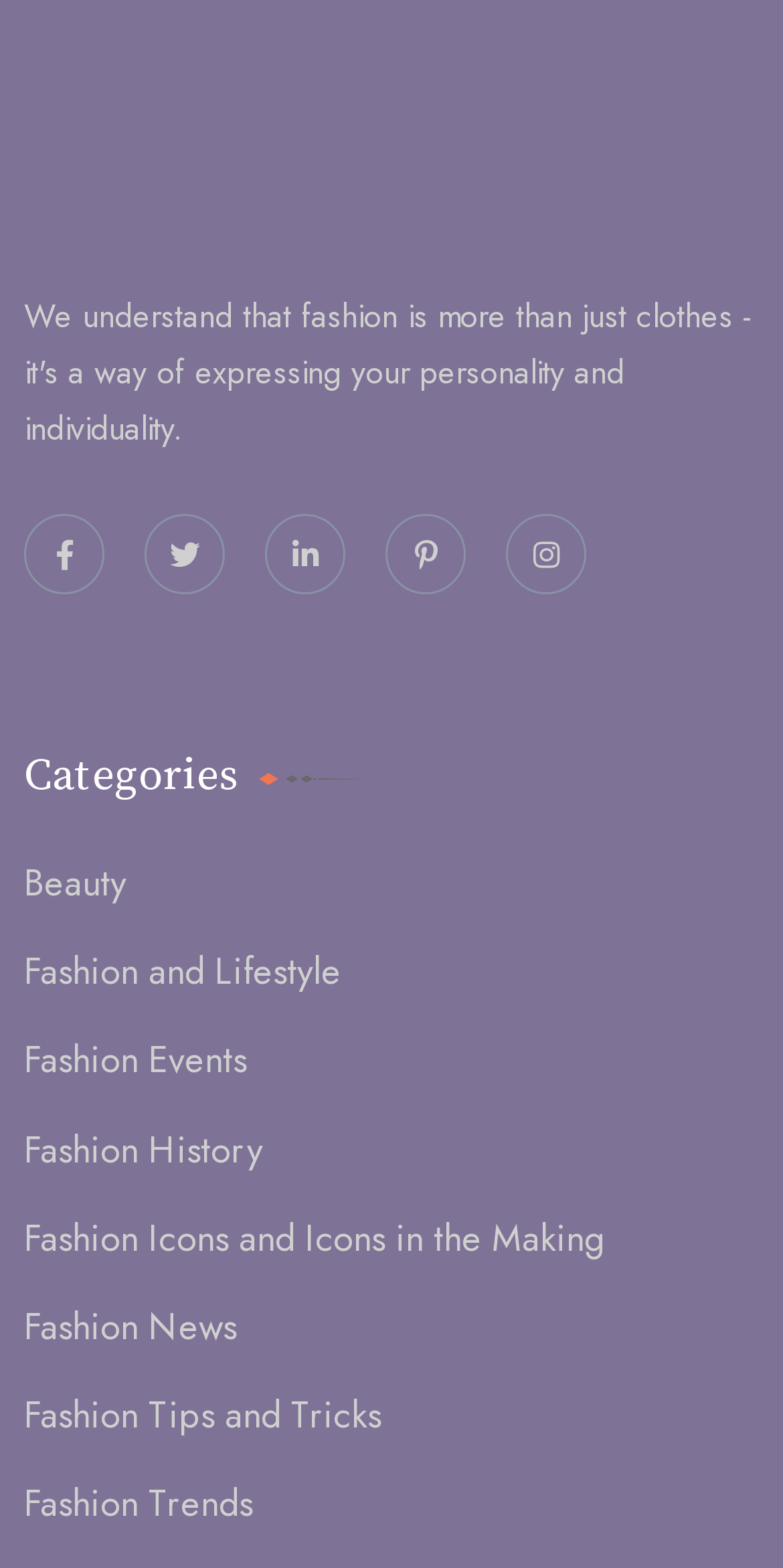Please predict the bounding box coordinates of the element's region where a click is necessary to complete the following instruction: "Click on the Beauty category". The coordinates should be represented by four float numbers between 0 and 1, i.e., [left, top, right, bottom].

[0.031, 0.548, 0.162, 0.58]